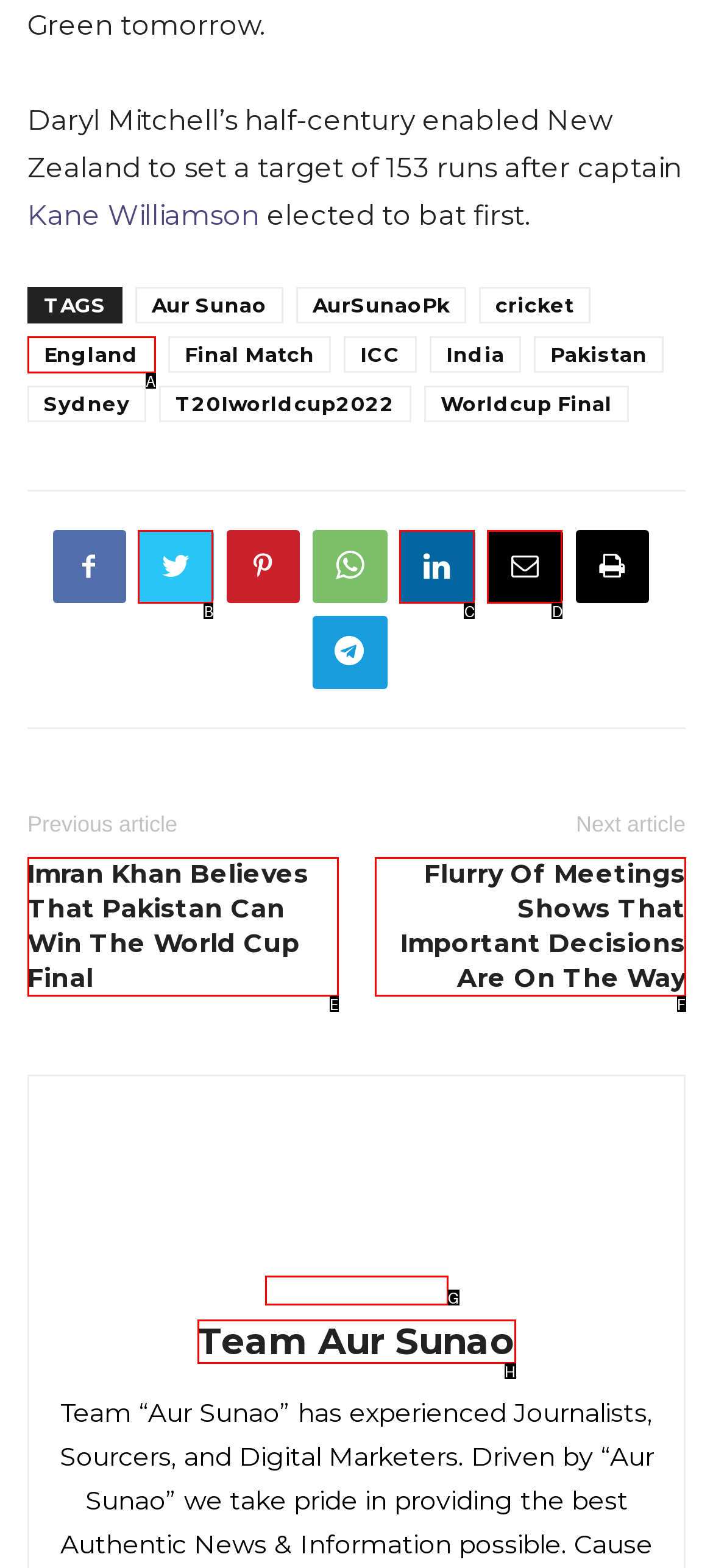Match the description to the correct option: parent_node: Team Aur Sunao aria-label="author-photo"
Provide the letter of the matching option directly.

G